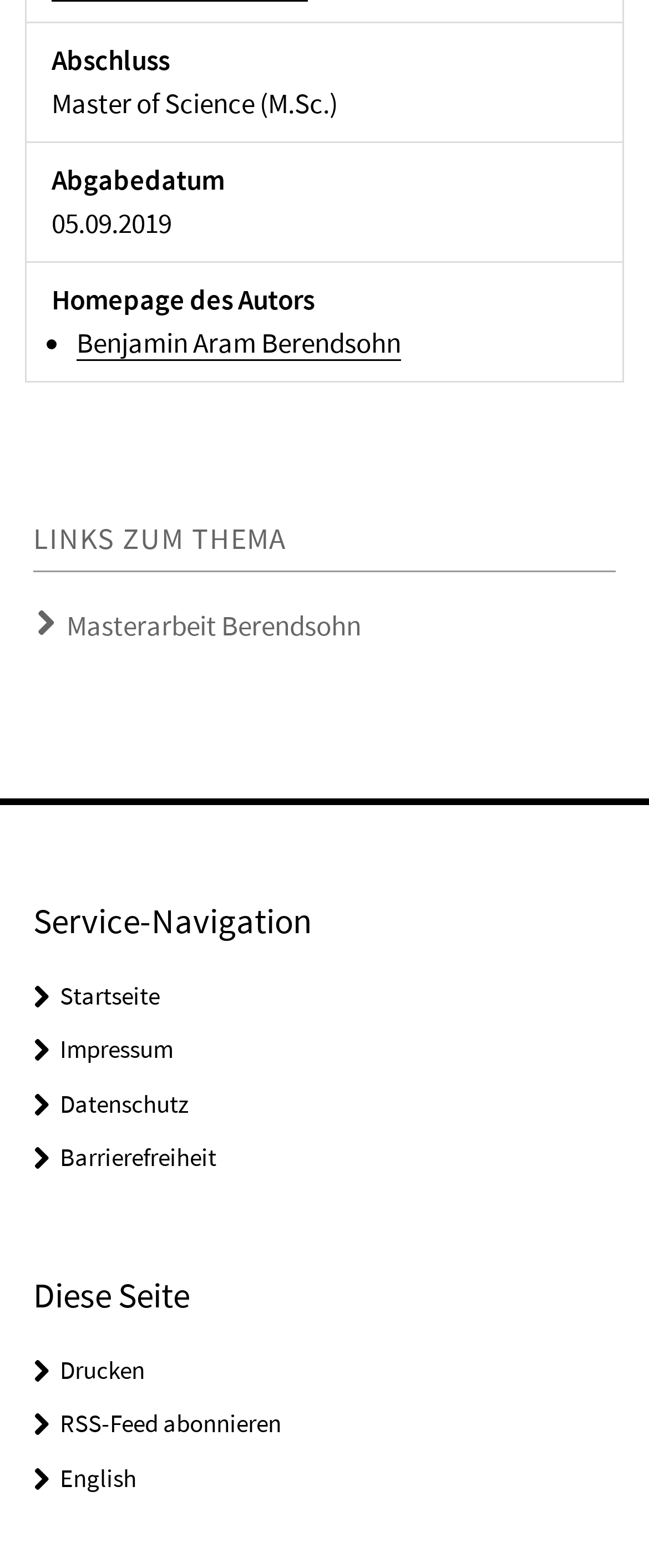What is the degree mentioned on the webpage?
Please provide a single word or phrase in response based on the screenshot.

Master of Science (M.Sc.)